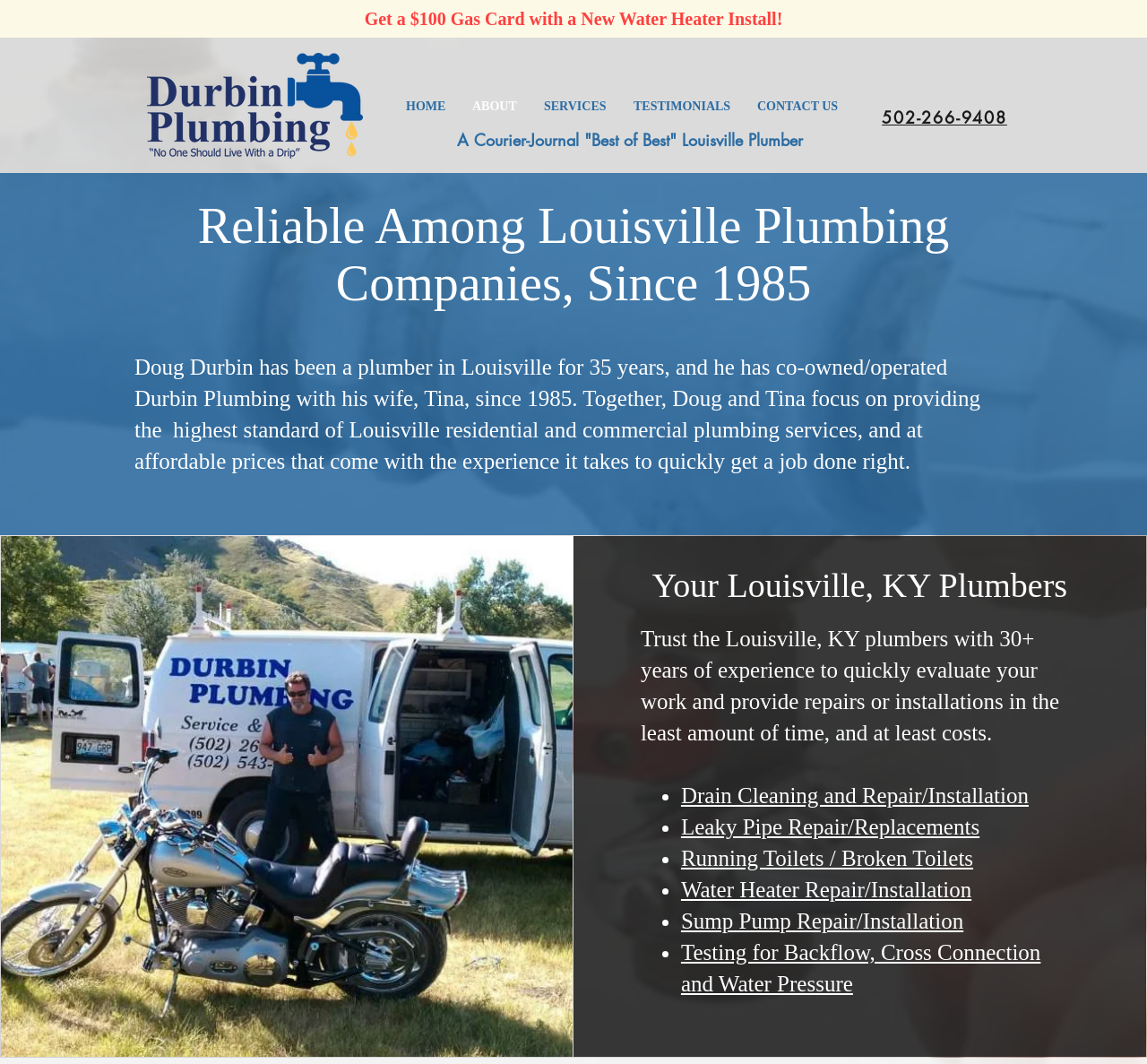What services does Durbin Plumbing offer?
From the details in the image, answer the question comprehensively.

I found a list of services on the webpage, including 'Drain Cleaning and Repair/Installation', 'Leaky Pipe Repair/Replacements', 'Running Toilets / Broken Toilets', 'Water Heater Repair/Installation', 'Sump Pump Repair/Installation', and 'Testing for Backflow, Cross Connection and Water Pressure', which are the services offered by Durbin Plumbing.